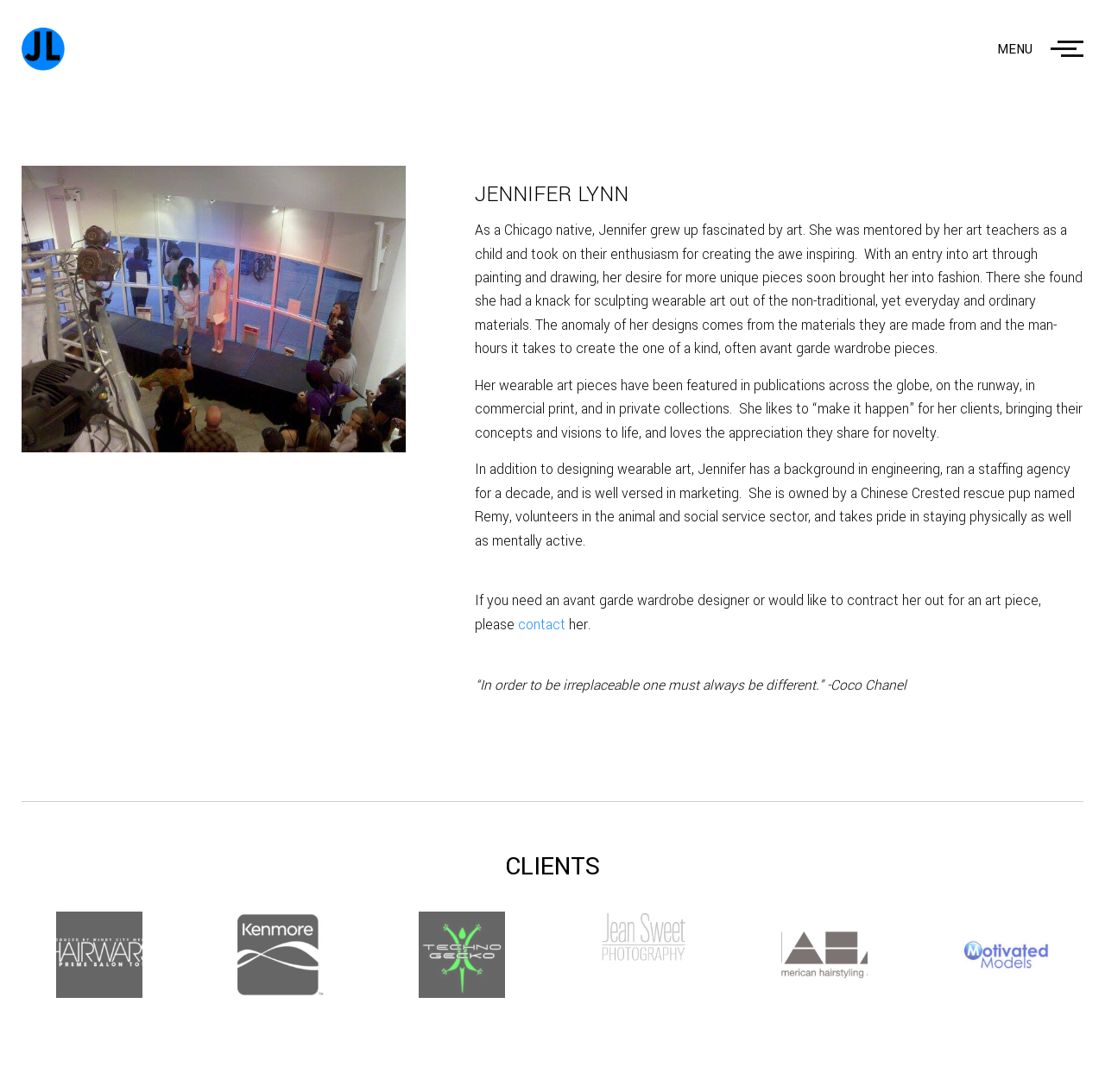Locate the bounding box of the UI element described by: "menu" in the given webpage screenshot.

[0.902, 0.037, 0.98, 0.053]